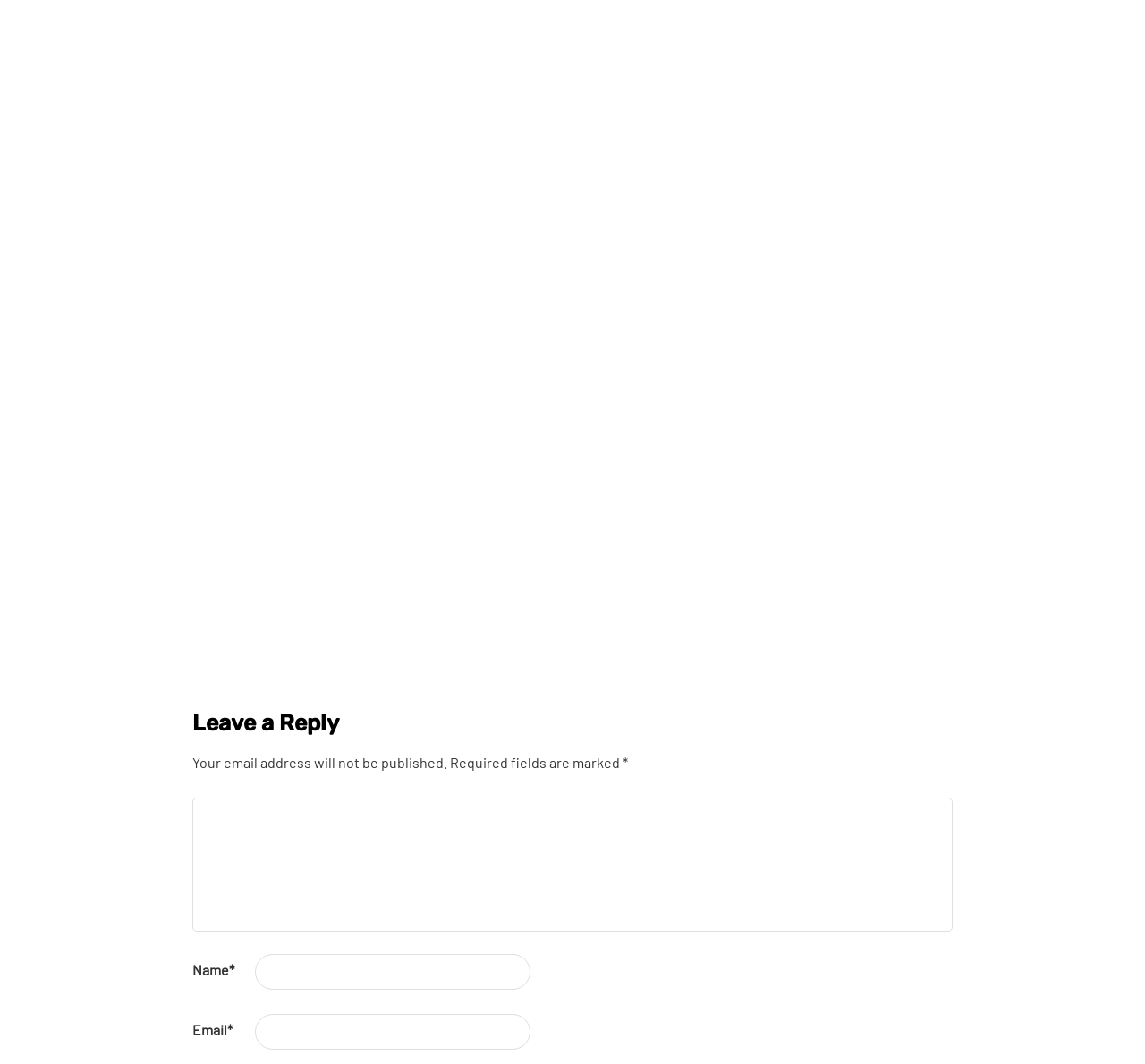What is the purpose of the newsletter section?
Based on the visual information, provide a detailed and comprehensive answer.

I read the text in the newsletter section, which says 'No spam, notifications only about new products, updates and freebies.' This suggests that the purpose of the newsletter section is to receive updates and freebies.